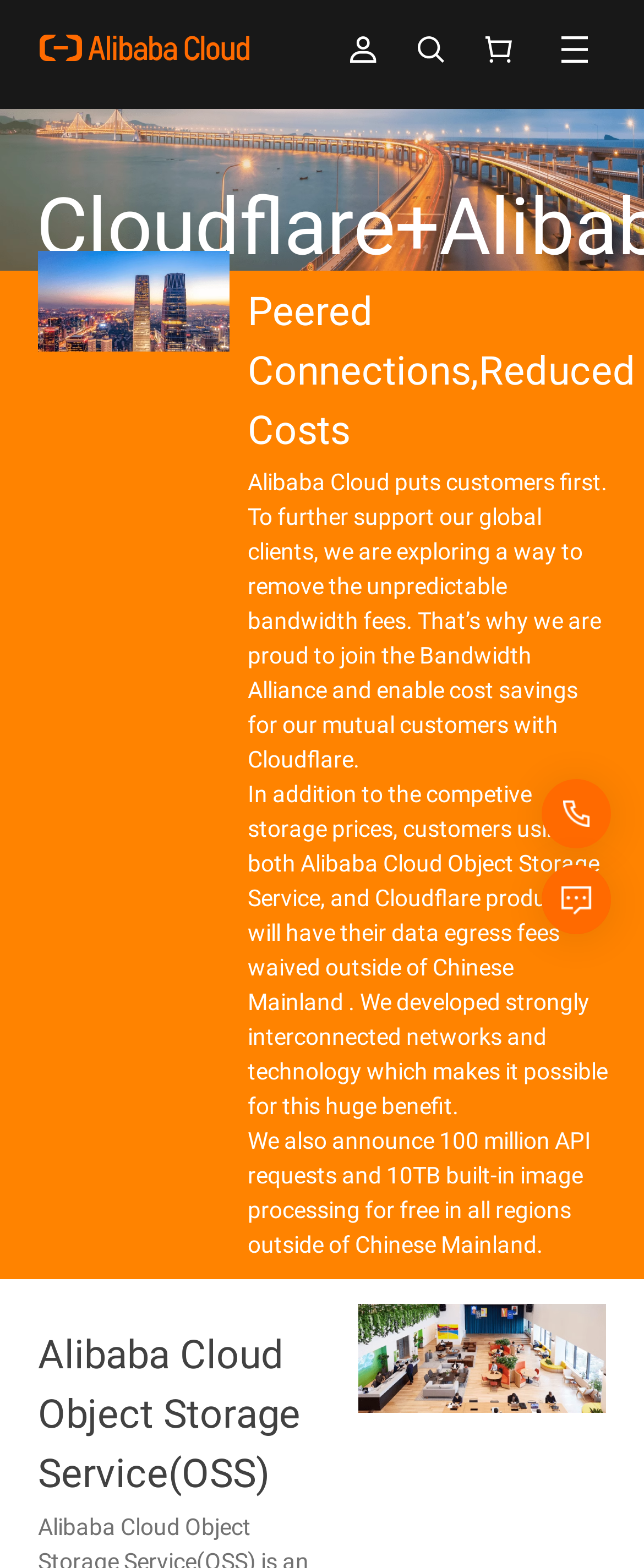Generate an in-depth caption that captures all aspects of the webpage.

The webpage appears to be a promotional page for Alibaba Cloud's Object Storage Service (OSS) and its partnership with Cloudflare. At the top, there is a button labeled "编组" (which means "group" in Chinese) with an accompanying image. Next to it is a link to Alibaba Cloud with its logo.

Below these elements, there is a section with a heading that reads "Save egress traffic cost. Eliminate all complexity in managing storage cost." This section is followed by a link to "Contact Us" with an image of a person.

The main content of the page is divided into three paragraphs. The first paragraph explains Alibaba Cloud's customer-centric approach and its decision to join the Bandwidth Alliance to remove unpredictable bandwidth fees. The second paragraph describes the benefits of using both Alibaba Cloud OSS and Cloudflare products, including waived data egress fees outside of Chinese Mainland. The third paragraph announces additional free features, including 100 million API requests and 10TB built-in image processing.

To the right of these paragraphs, there are three links labeled "编组" with accompanying images. Below these links, there is a section with a heading that reads "Peered Connections, Reduced Costs". Further down, there is a section with a heading that reads "Alibaba Cloud Object Storage Service (OSS)" with an image.

At the bottom of the page, there are three images: a phone icon, an image labeled "alicare", and another image.